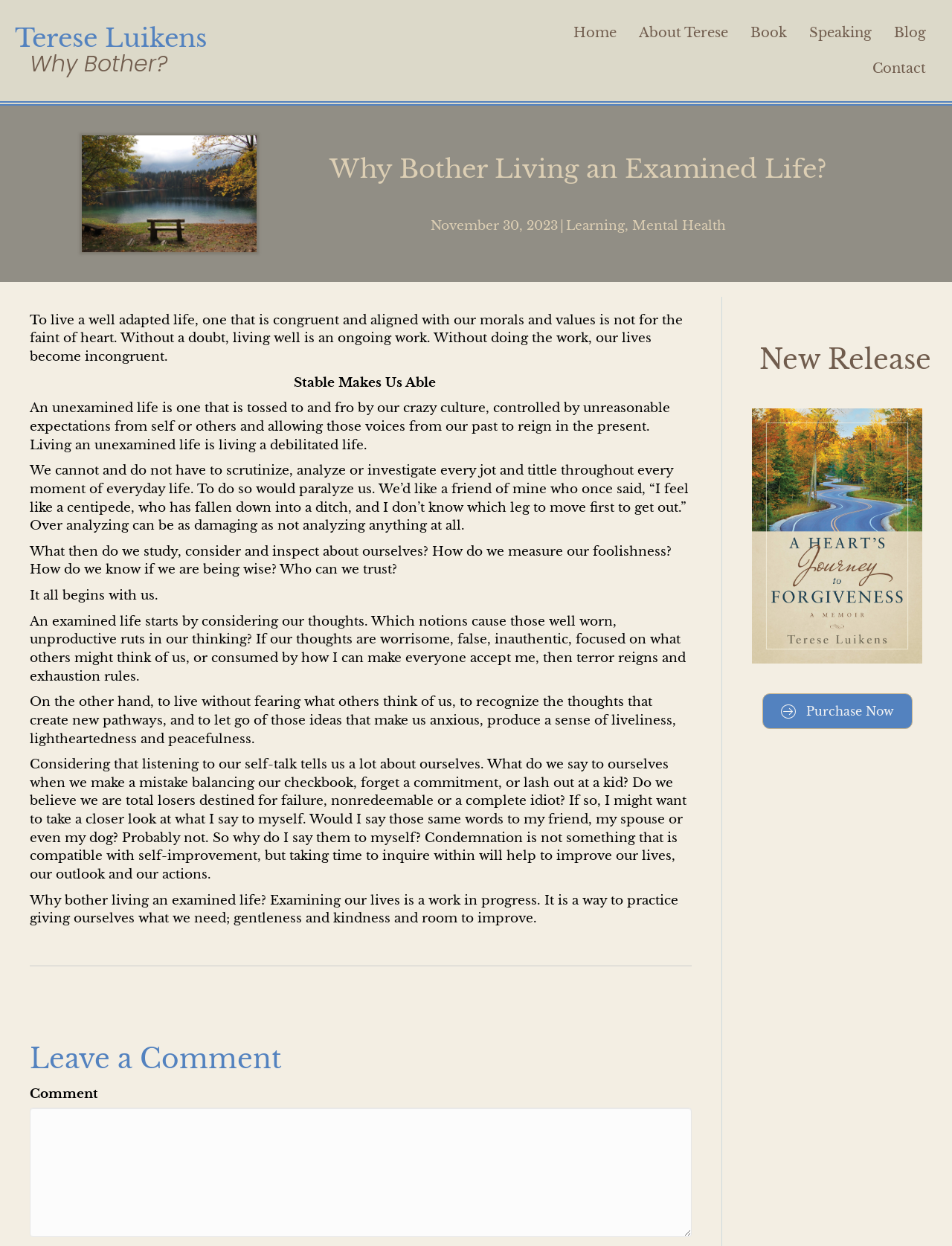Create a detailed narrative of the webpage’s visual and textual elements.

This webpage is titled "Why Bother Living an Examined Life?" by Terese Luikens. At the top, there is a heading with the author's name, followed by a navigation menu with links to "Home", "About Terese", "Book", "Speaking", "Blog", and "Contact". 

Below the navigation menu, there is an image titled "Calmness" on the left side, and a heading "Why Bother Living an Examined Life?" on the right side. Underneath the heading, there is a date "November 30, 2023" and a separator line, followed by links to "Learning" and "Mental Health".

The main content of the webpage is a series of paragraphs discussing the importance of living an examined life. The text is divided into several sections, each exploring different aspects of self-reflection and personal growth. The paragraphs are arranged in a single column, with no images or other elements interrupting the flow of text.

On the right side of the webpage, there is a table with a heading "New Release" and an image of a book titled "A heart's journey to forgiveness" by Terese Luikens. Below the image, there is a link to "Purchase Now".

At the bottom of the webpage, there is a section titled "Leave a Comment" with a text box for users to input their comments.